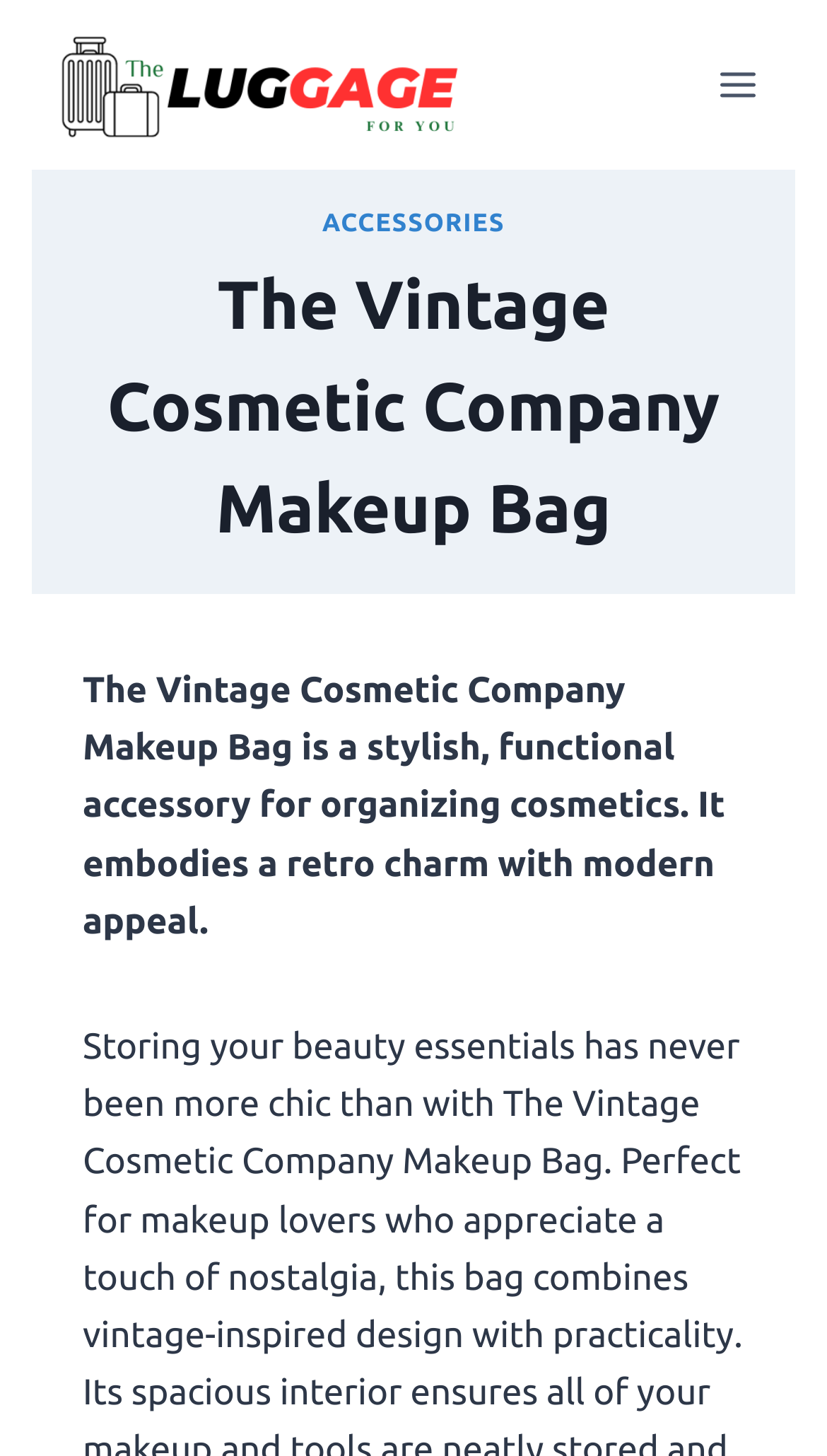Using the element description: "Toggle Menu", determine the bounding box coordinates for the specified UI element. The coordinates should be four float numbers between 0 and 1, [left, top, right, bottom].

[0.844, 0.036, 0.938, 0.081]